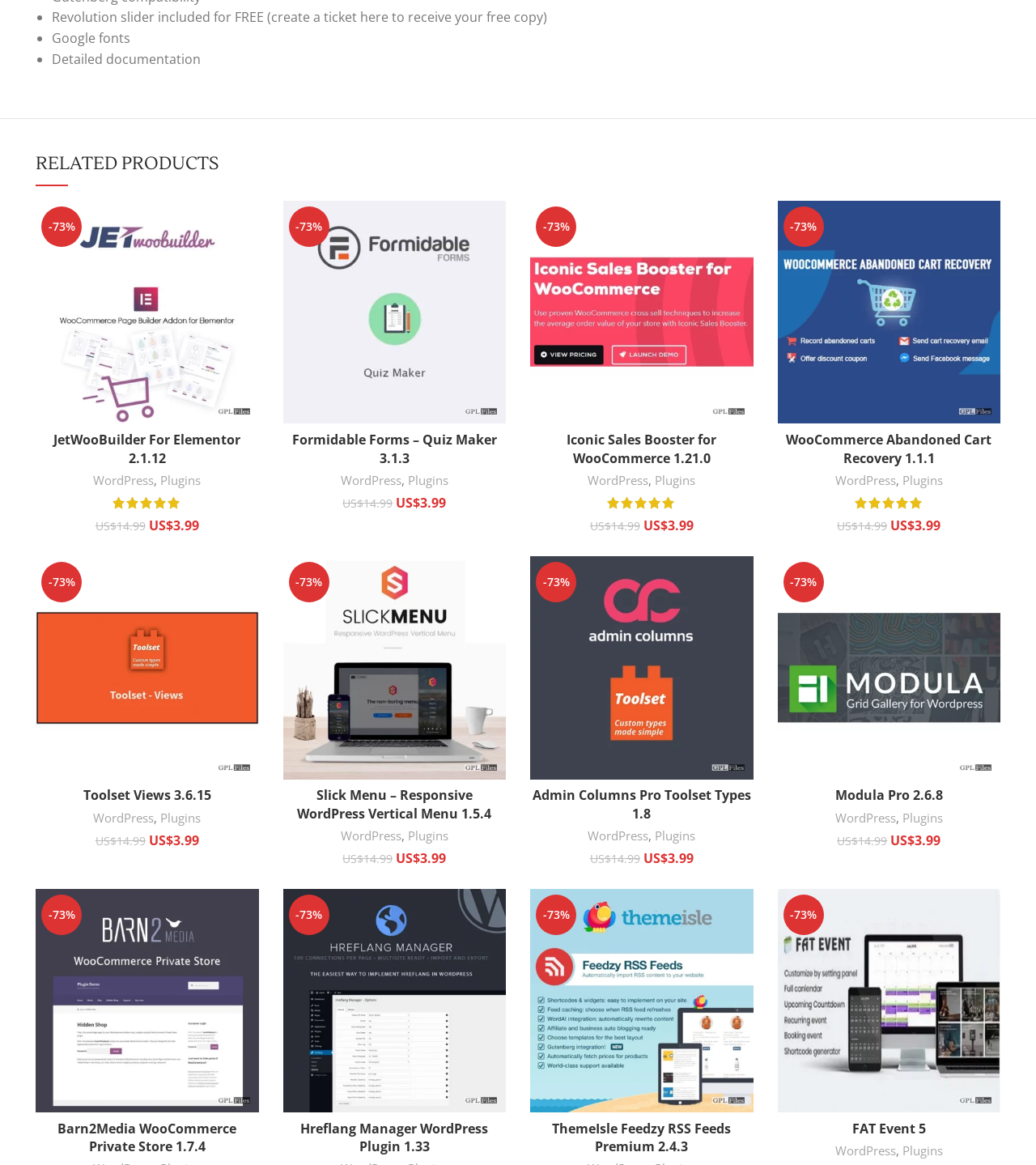What is the discount rate for JetWooBuilder For Elementor 2.1.12?
Answer the question based on the image using a single word or a brief phrase.

-73%